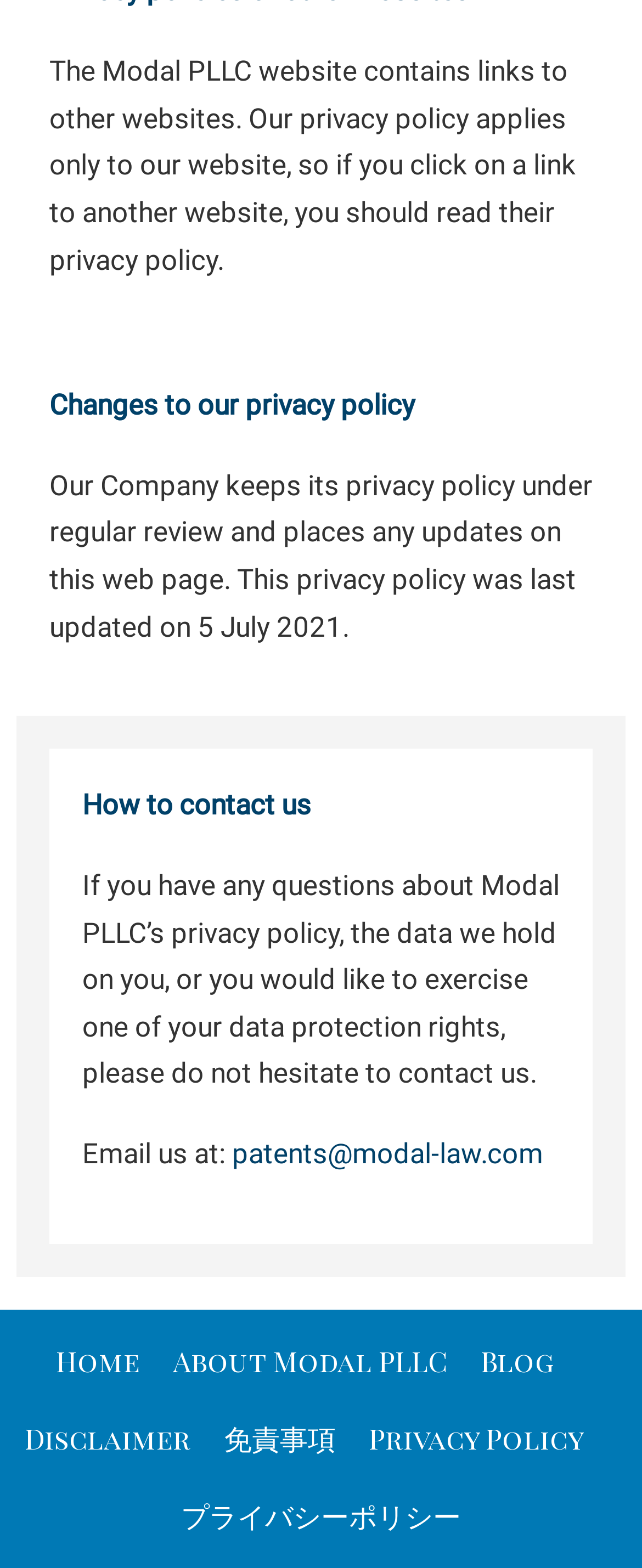What is the last updated date of the privacy policy?
Using the details from the image, give an elaborate explanation to answer the question.

The answer can be found in the StaticText element with the text 'Our Company keeps its privacy policy under regular review and places any updates on this web page. This privacy policy was last updated on 5 July 2021.'